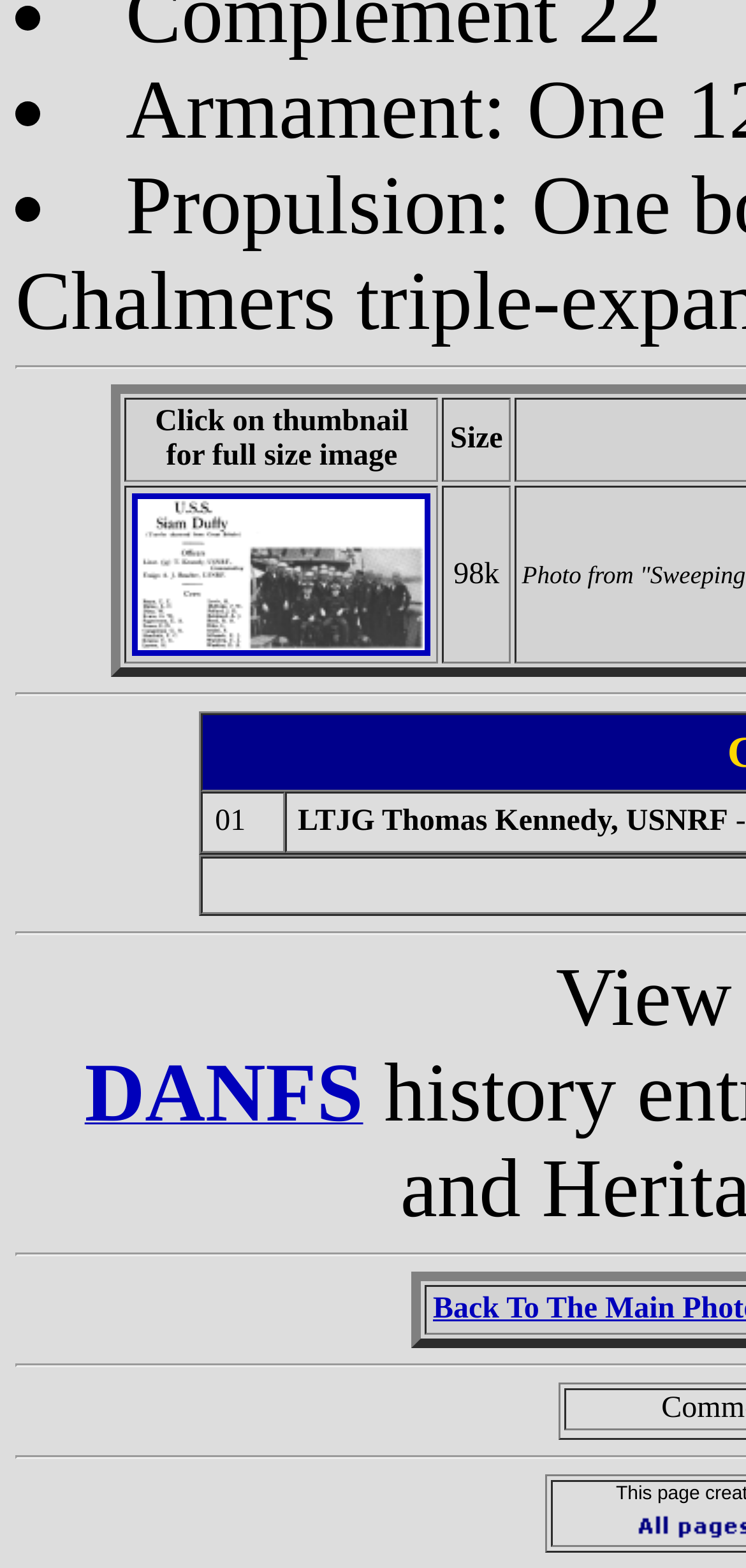Respond concisely with one word or phrase to the following query:
What is the size of the second gridcell?

98k